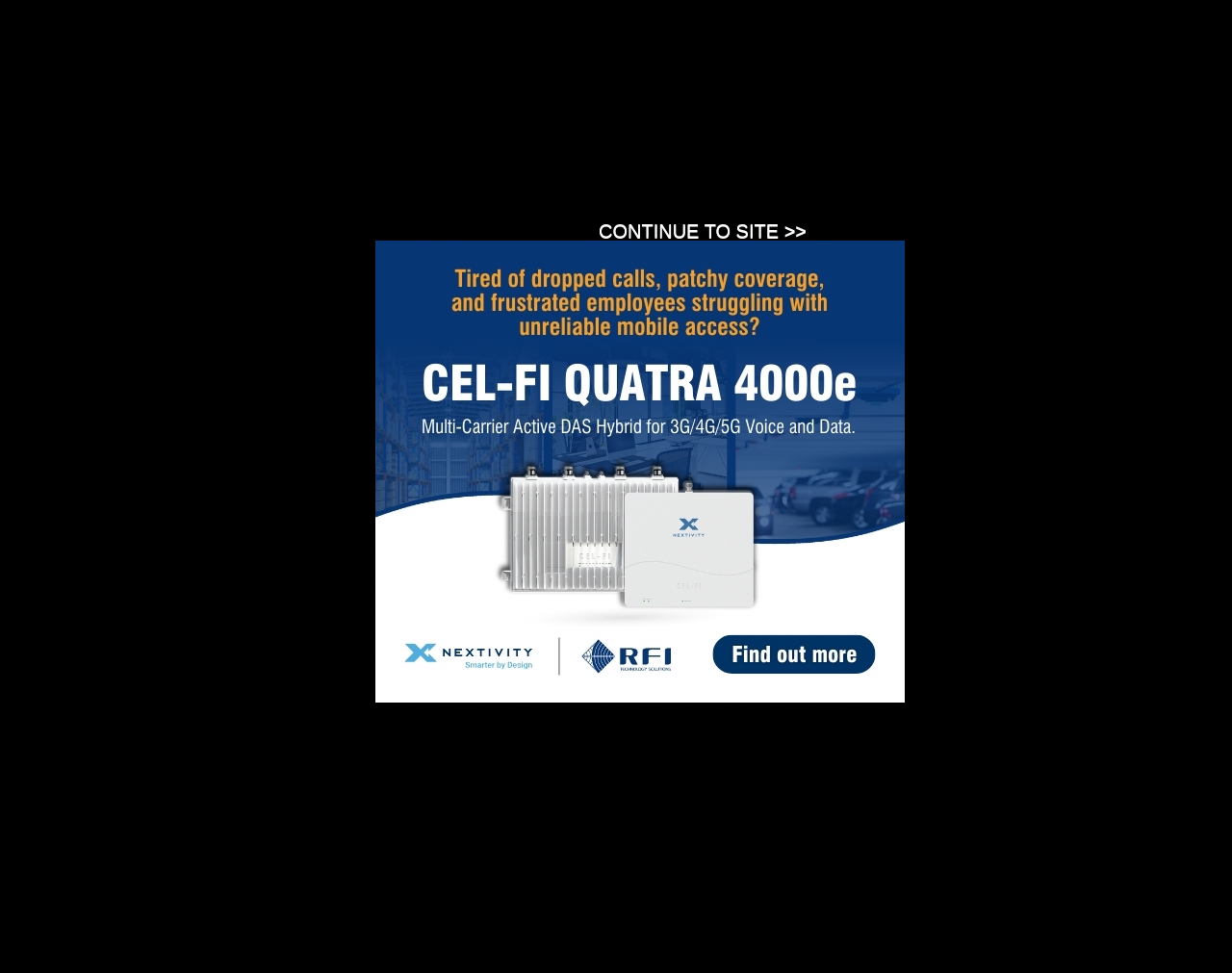Please determine the bounding box coordinates of the element to click in order to execute the following instruction: "Read the article about White Rabbit devices". The coordinates should be four float numbers between 0 and 1, specified as [left, top, right, bottom].

[0.18, 0.608, 0.343, 0.625]